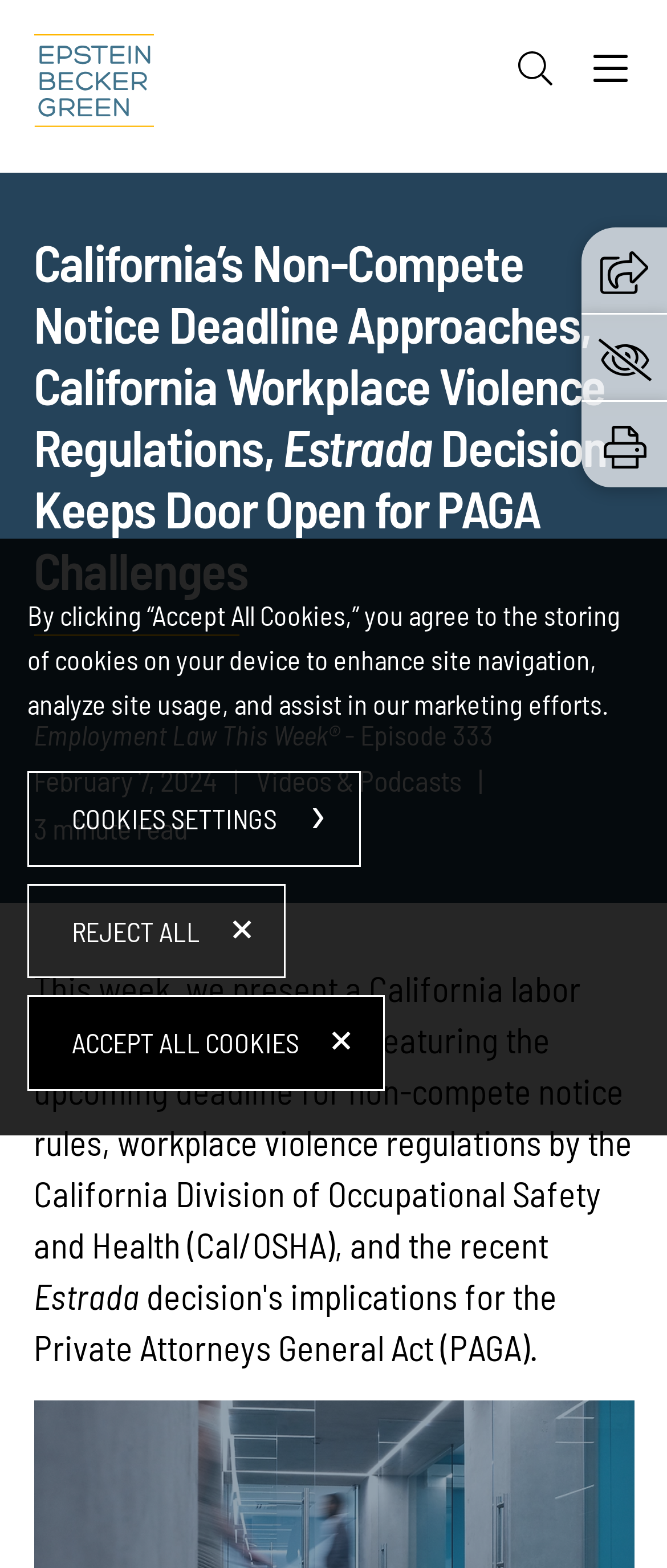Generate a comprehensive description of the webpage content.

The webpage appears to be a law firm's website, specifically a page for a video and podcast episode. At the top left, there is a link to "Epstein Becker & Green, P.C." accompanied by an image of the law firm's logo. Below this, there are three links: "Main Content", "Main Menu", and "Search", with the search link accompanied by a magnifying glass icon.

The main content of the page is a heading that reads "California’s Non-Compete Notice Deadline Approaches, California Workplace Violence Regulations, Estrada Decision Keeps Door Open for PAGA Challenges". Below this heading, there is a subheading "Employment Law This Week® - Episode 333" with a timestamp "February 7, 2024" and a label "3 minute read".

The main content of the page is a summary of the video and podcast episode, which discusses a California labor and employment update featuring the upcoming deadline for non-compete notice rules, workplace violence regulations by the California Division of Occupational Safety and Health (Cal/OSHA), and the recent Estrada decision.

On the top right, there is a button labeled "Menu" and a search bar with a magnifying glass icon. Below this, there are three buttons: "Share", "Go to the privacy settings", and "Print", each accompanied by an icon.

At the bottom of the page, there is a dialog box for cookie policy settings, which includes a message about the use of cookies on the website and three buttons: "COOKIES SETTINGS ›", "REJECT ALL ×", and "ACCEPT ALL COOKIES ×".